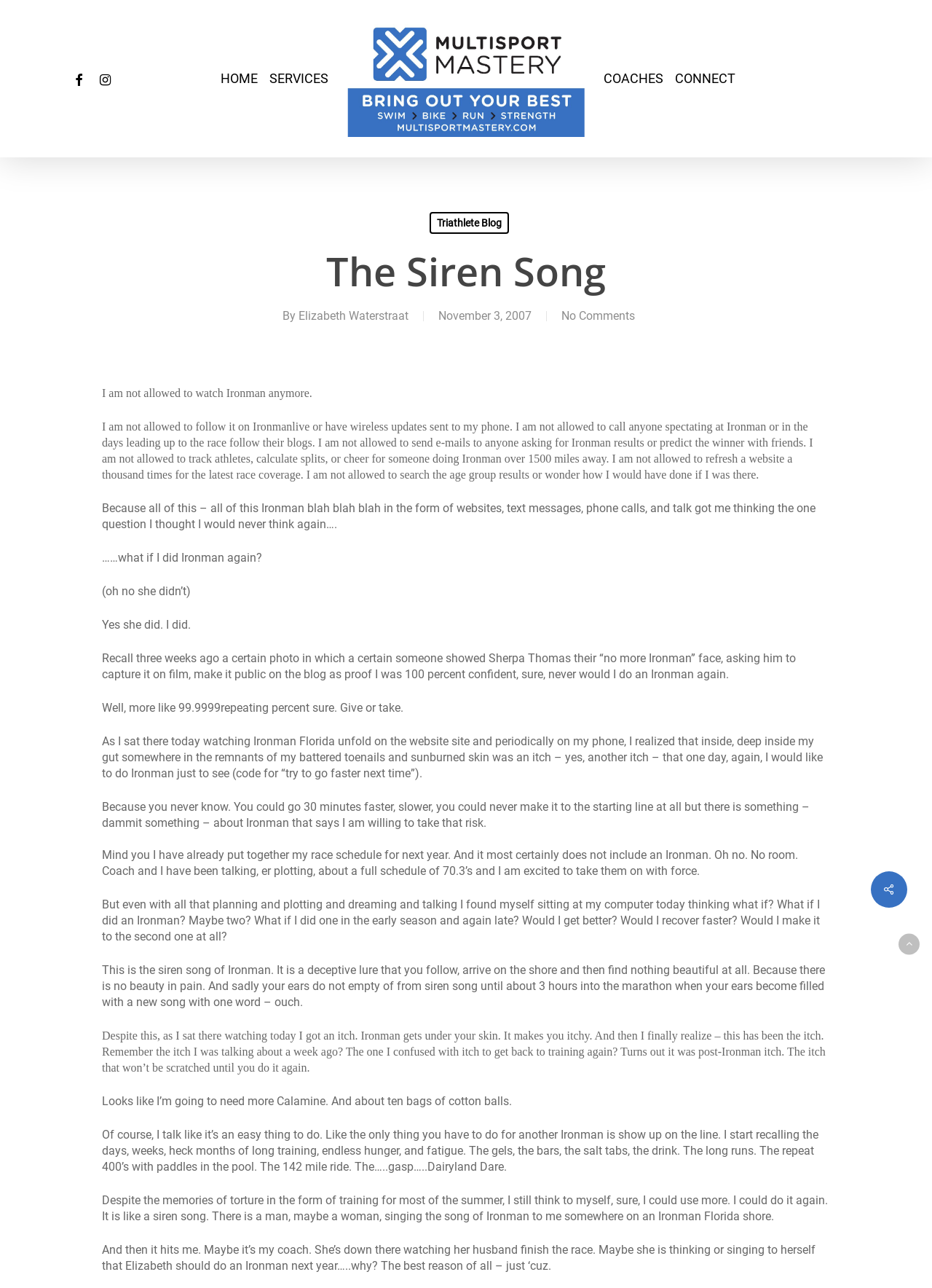Locate the bounding box coordinates of the element to click to perform the following action: 'Visit Triathlete Blog'. The coordinates should be given as four float values between 0 and 1, in the form of [left, top, right, bottom].

[0.461, 0.165, 0.546, 0.182]